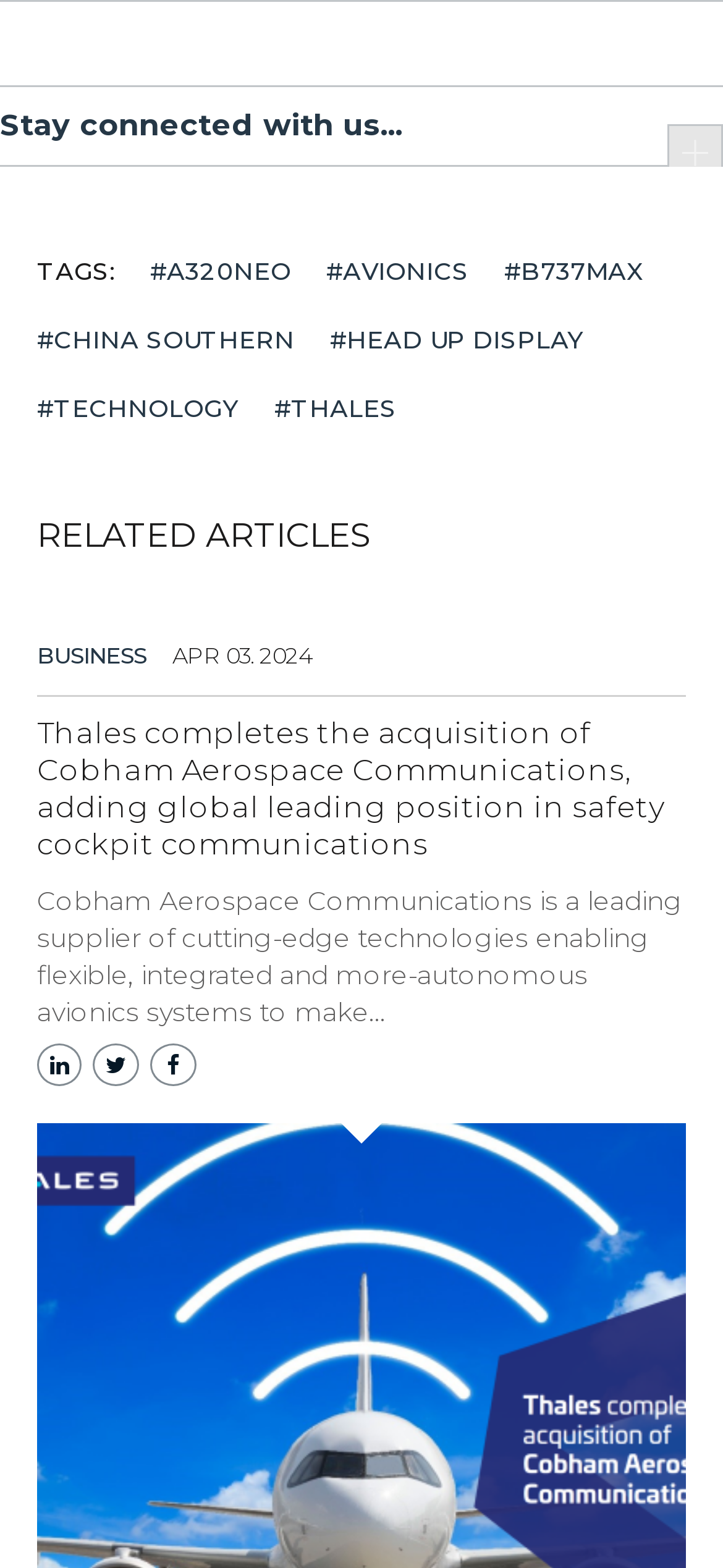Could you highlight the region that needs to be clicked to execute the instruction: "View the article about BUSINESS"?

[0.051, 0.409, 0.203, 0.427]